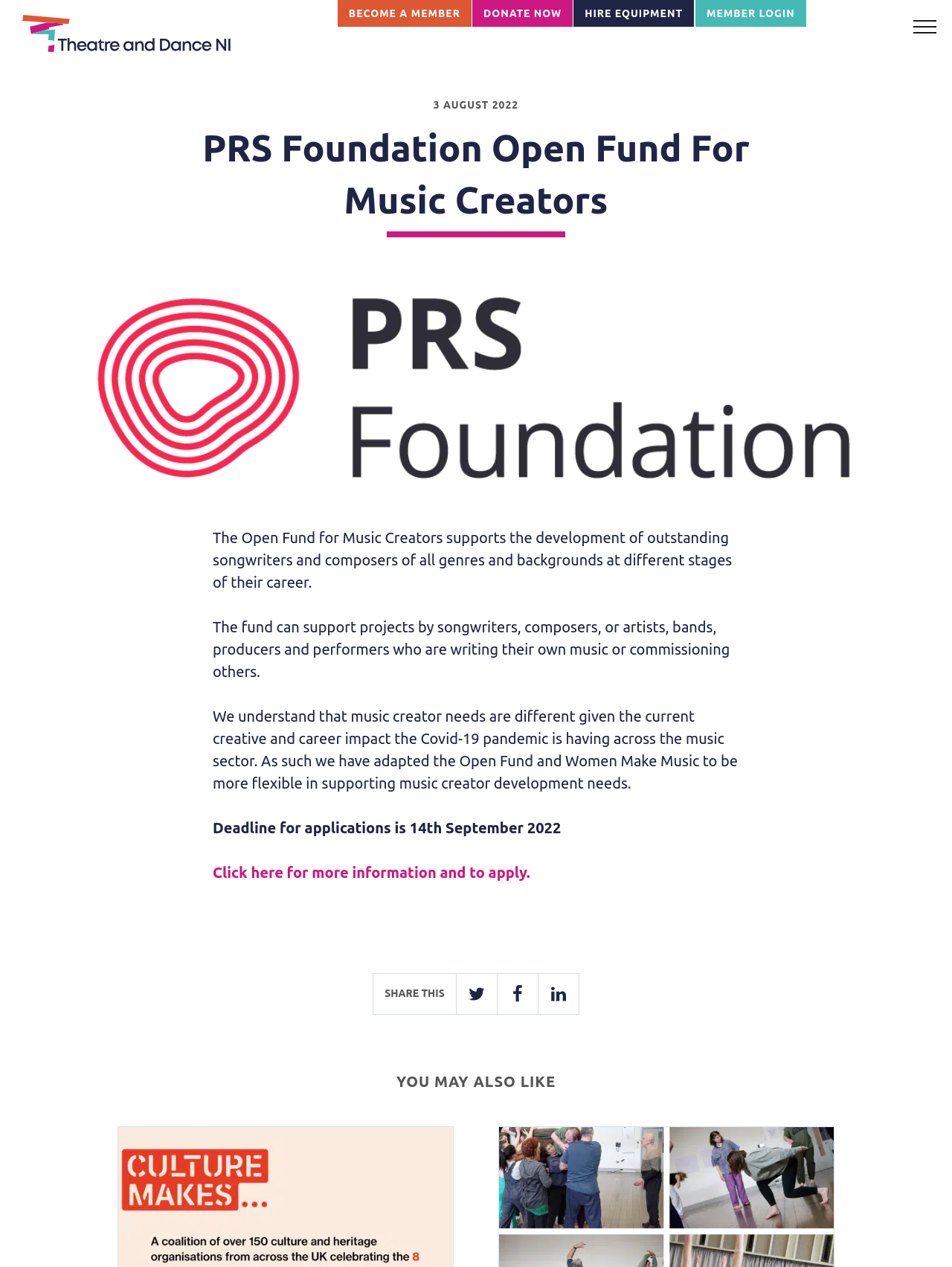Provide a brief response to the question below using one word or phrase:
How can users share the webpage?

Through Twitter, Facebook, LinkedIn